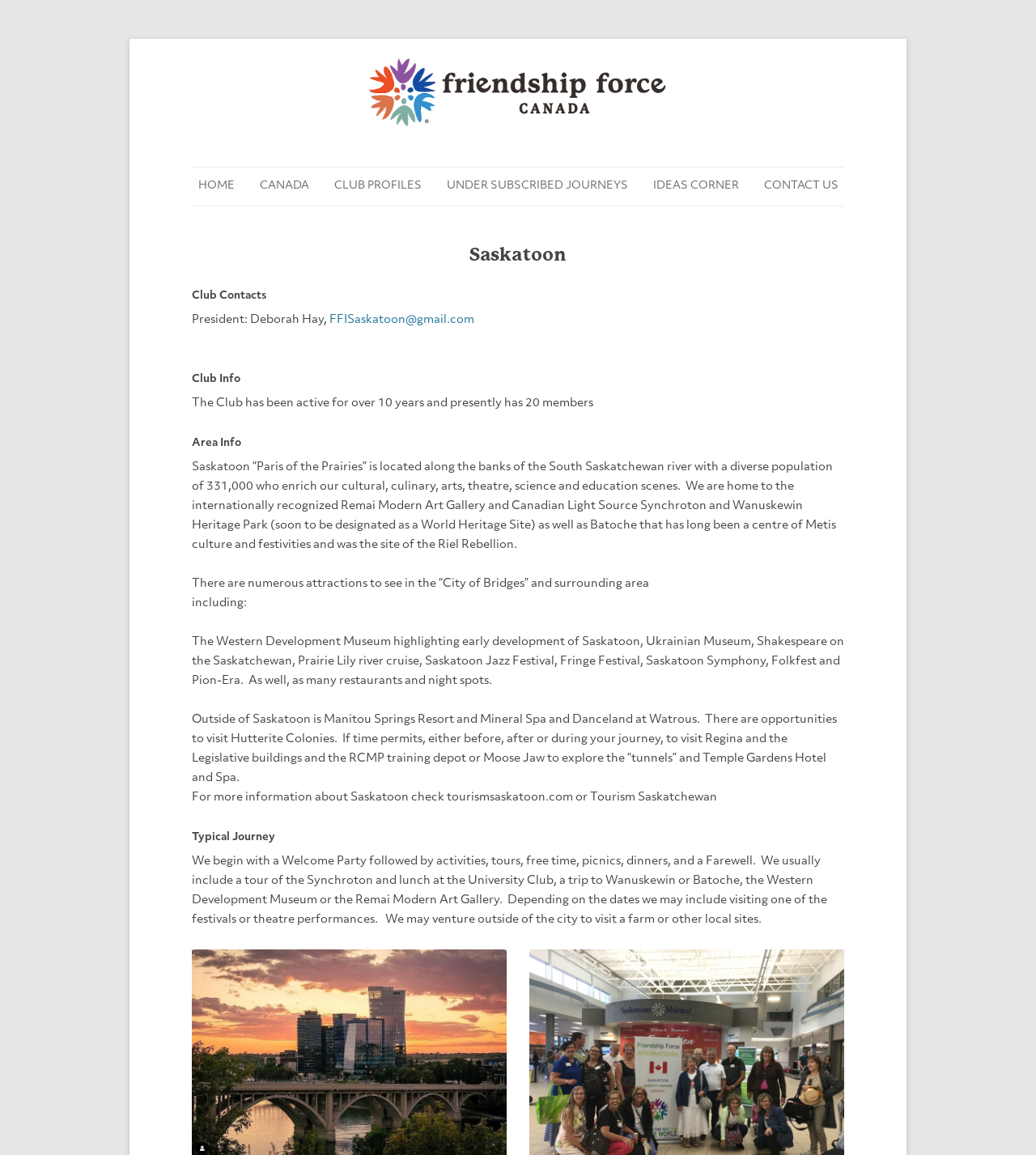What is the name of the club?
Using the information from the image, give a concise answer in one word or a short phrase.

Saskatoon